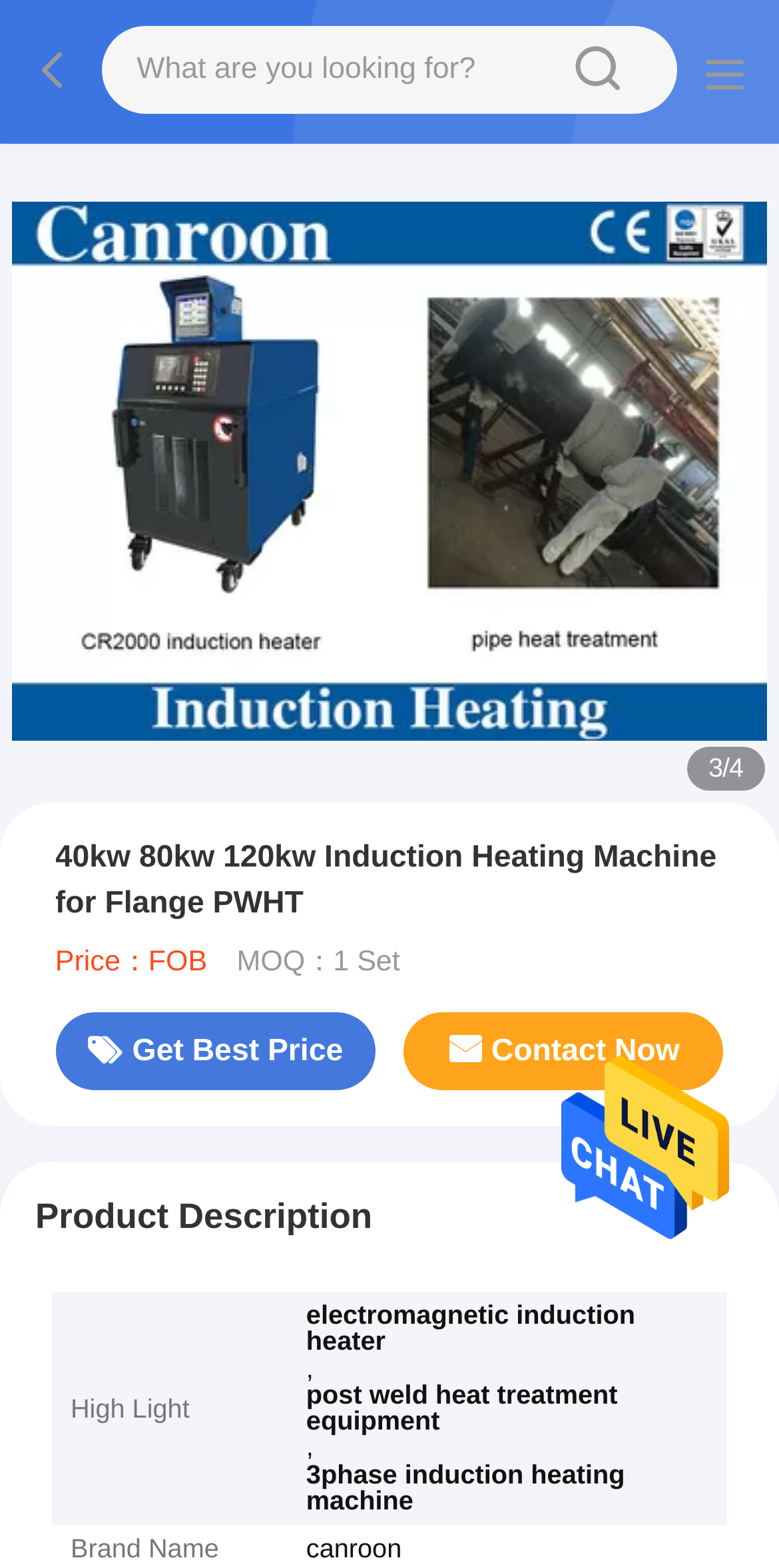Please analyze the image and provide a thorough answer to the question:
What is the product name?

I found the product name by looking at the heading at the top of the page, which matches the image description and the product information section.